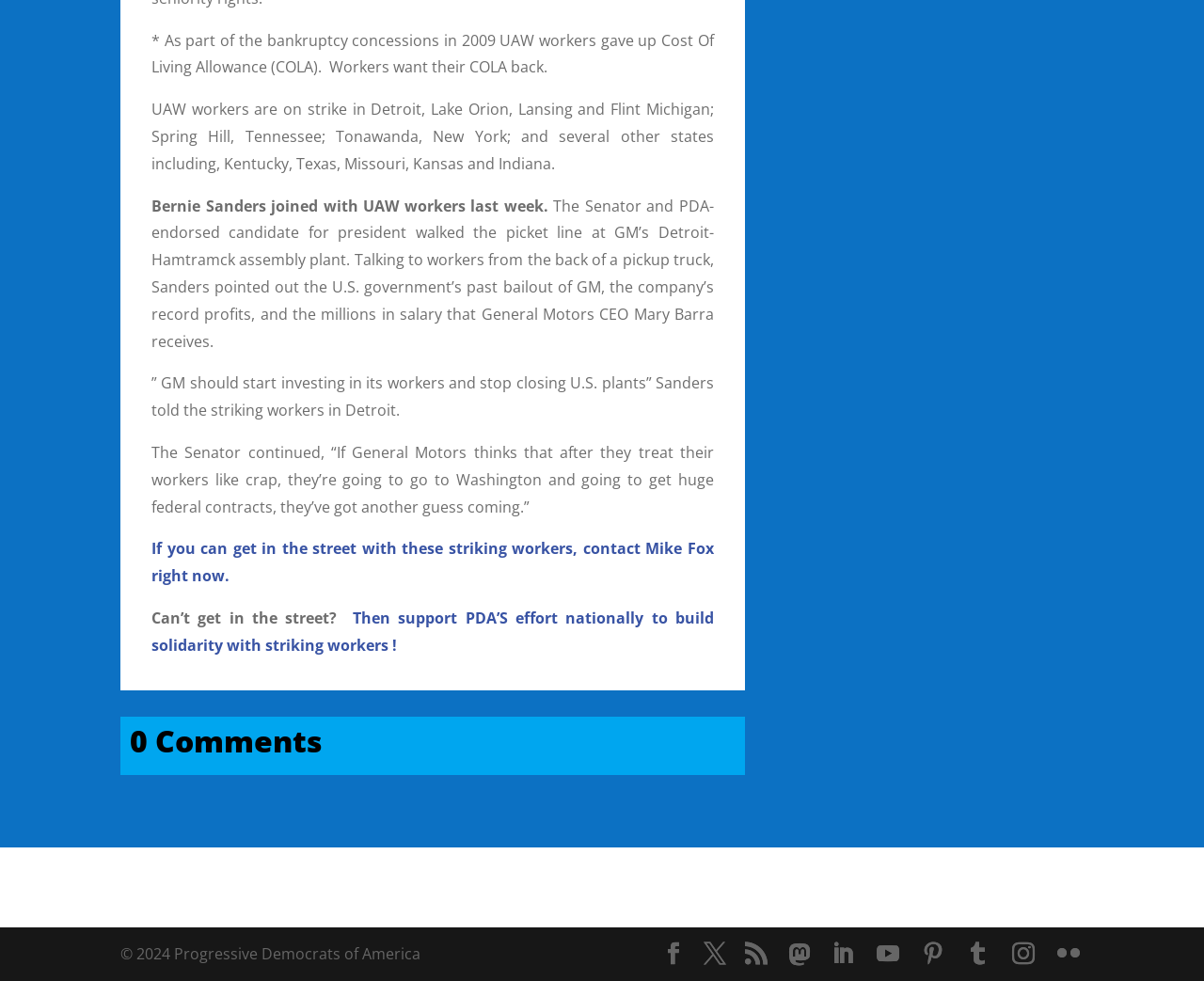Locate the bounding box coordinates of the area you need to click to fulfill this instruction: 'Click on the HOME link'. The coordinates must be in the form of four float numbers ranging from 0 to 1: [left, top, right, bottom].

None